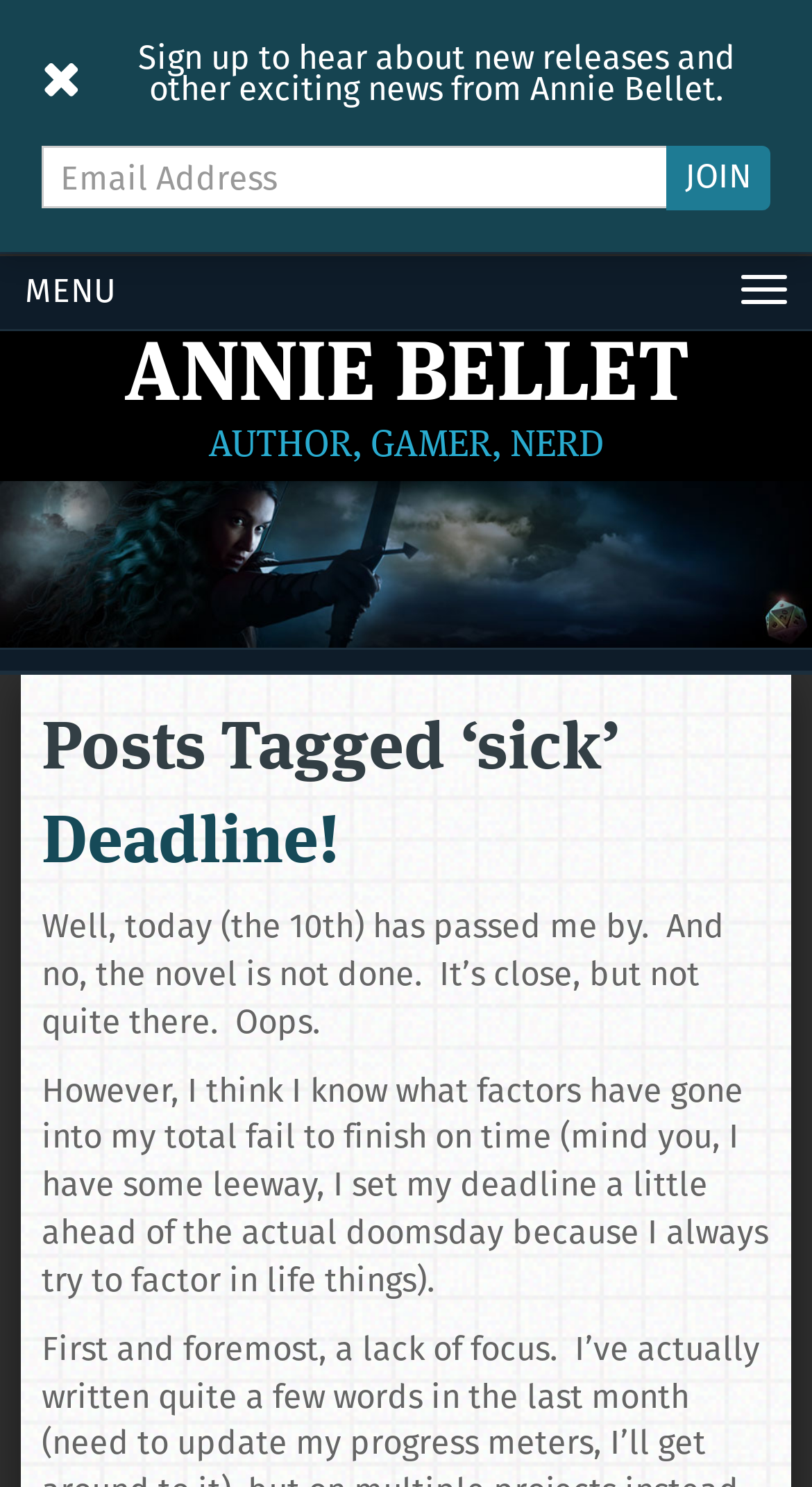What is the title of the first post?
Answer with a single word or phrase, using the screenshot for reference.

Deadline!